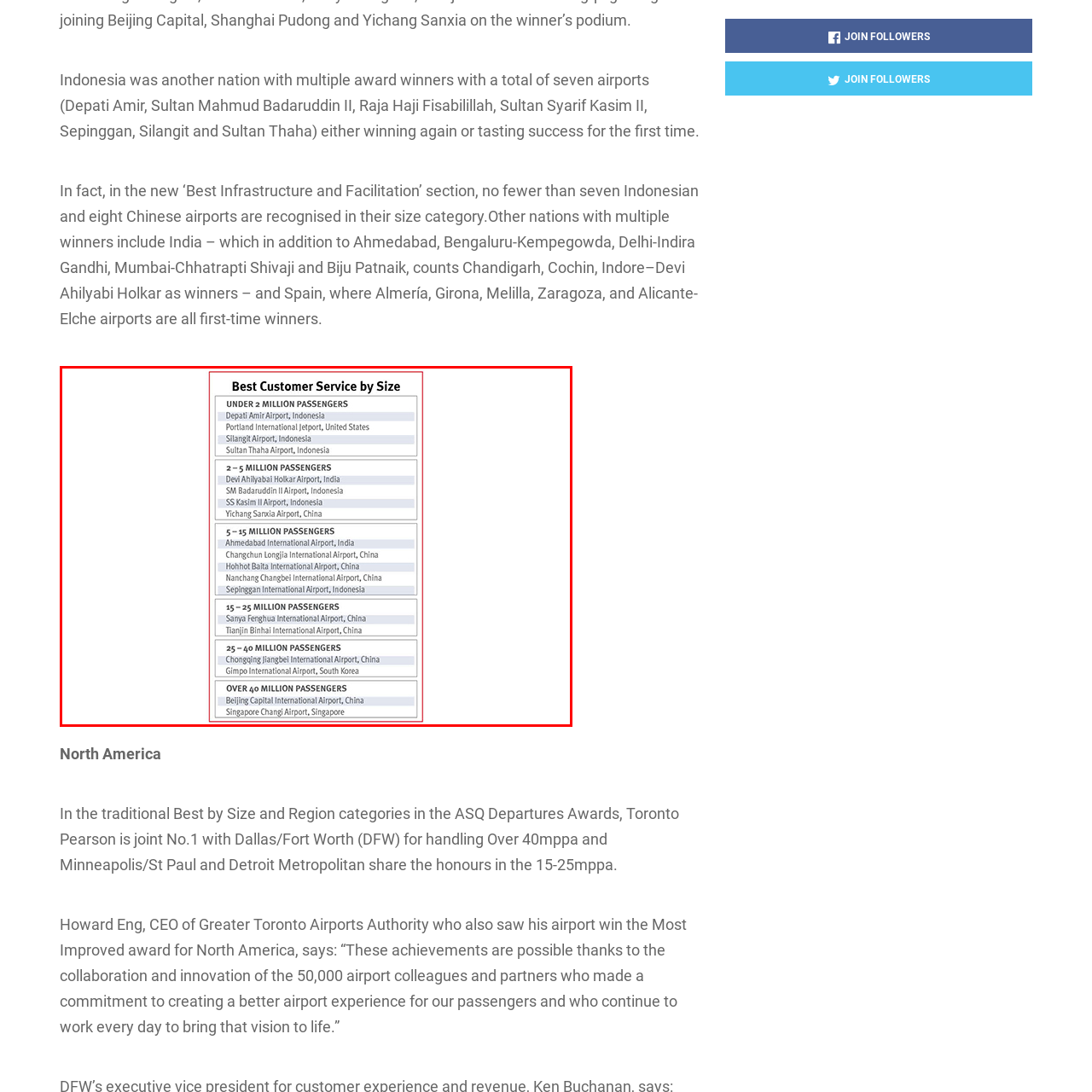Carefully examine the image inside the red box and generate a detailed caption for it.

The image displays a table titled "Best Customer Service by Size," showcasing award-winning airports categorized by passenger volume. Each category lists airports recognized for their exceptional service, with distinctions made for different passenger bands. 

- **Under 2 Million Passengers** features four airports, including Depati Amir Airport from Indonesia and Portland International Airport from the United States.
- The **2 – 5 Million Passengers** category includes five airports, among them several Indonesian airports.
- In the **5 – 15 Million Passengers** section, notable mentions include Ahmedabad International Airport in India and Indonesian airports like Sepinggan International Airport.
- The **15 – 25 Million Passengers** category includes multiple Chinese airports.
- **25 – 40 Million Passengers** lists several airports from China and South Korea, while the **Over 40 Million Passengers** category celebrates major hubs like Beijing Capital International Airport in China and Singapore Changi Airport.

This table highlights the global recognition of outstanding customer service at various airports, emphasizing both regional achievements and international excellence in air travel.